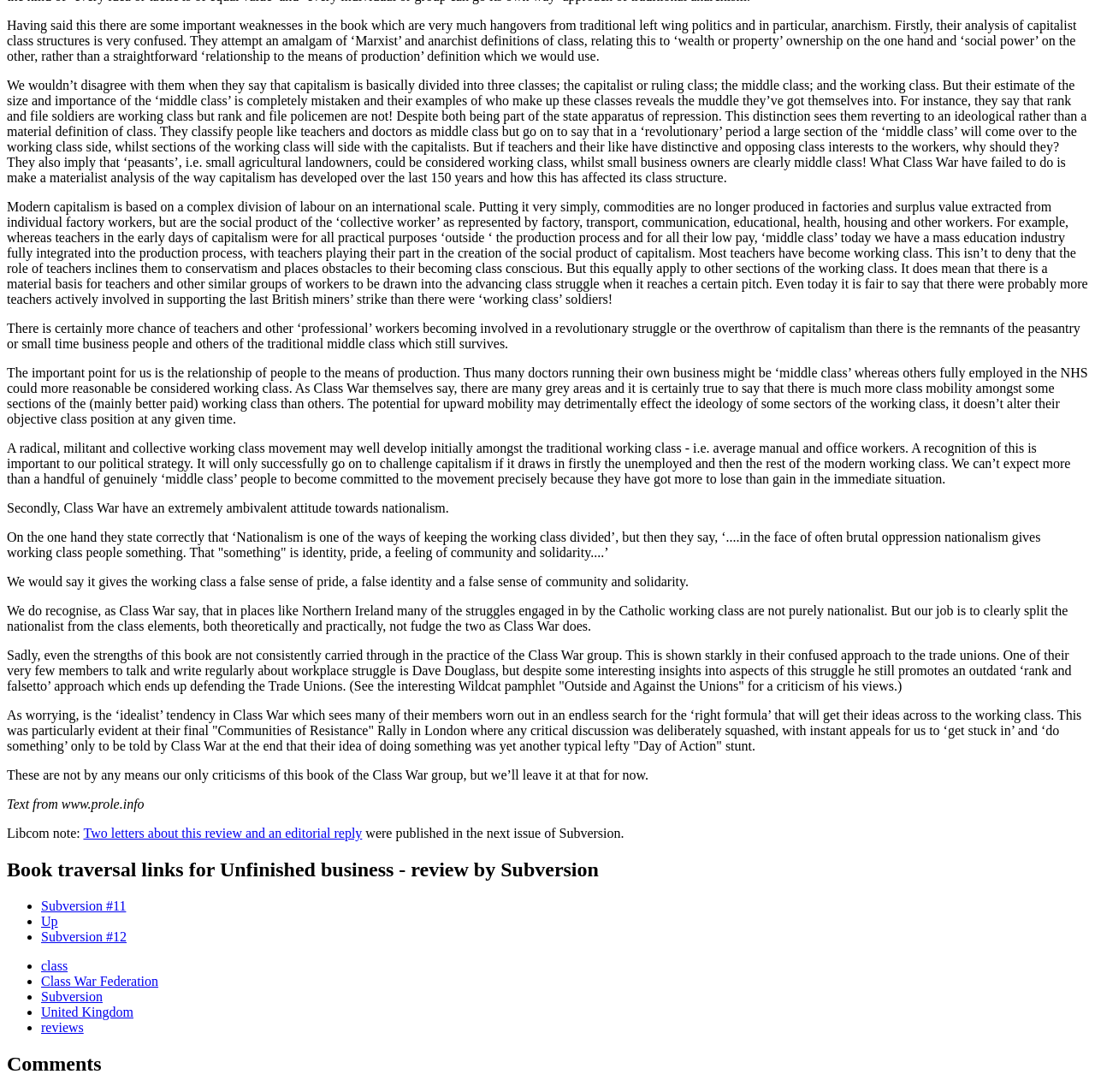From the screenshot, find the bounding box of the UI element matching this description: "Executive Team". Supply the bounding box coordinates in the form [left, top, right, bottom], each a float between 0 and 1.

None